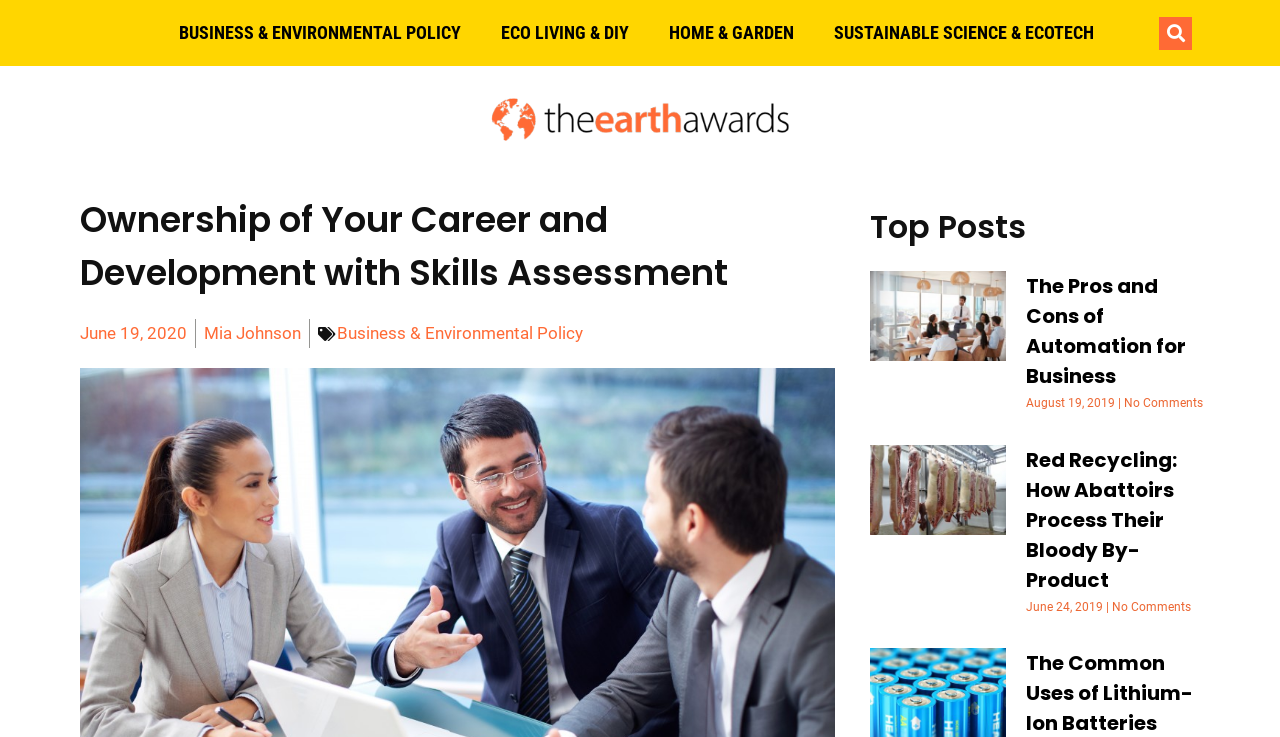Find the bounding box coordinates for the area that must be clicked to perform this action: "Click on the link to Samoa Joe".

None